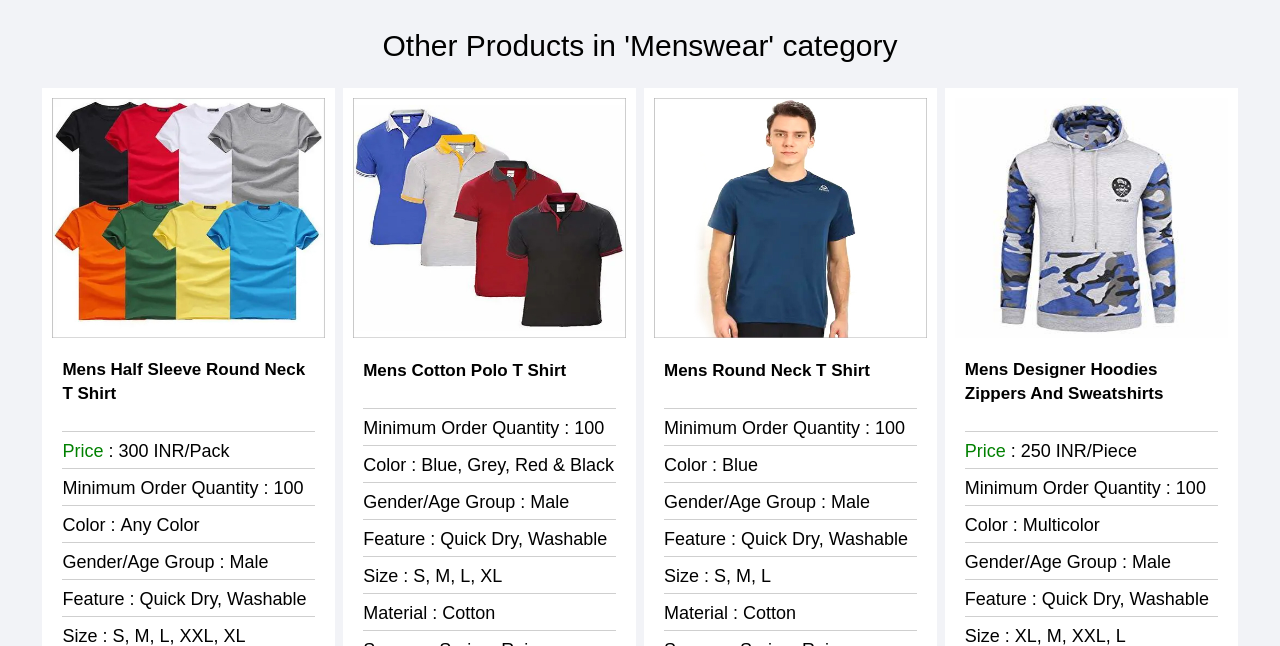Answer the following query with a single word or phrase:
How many products are listed on this page?

4